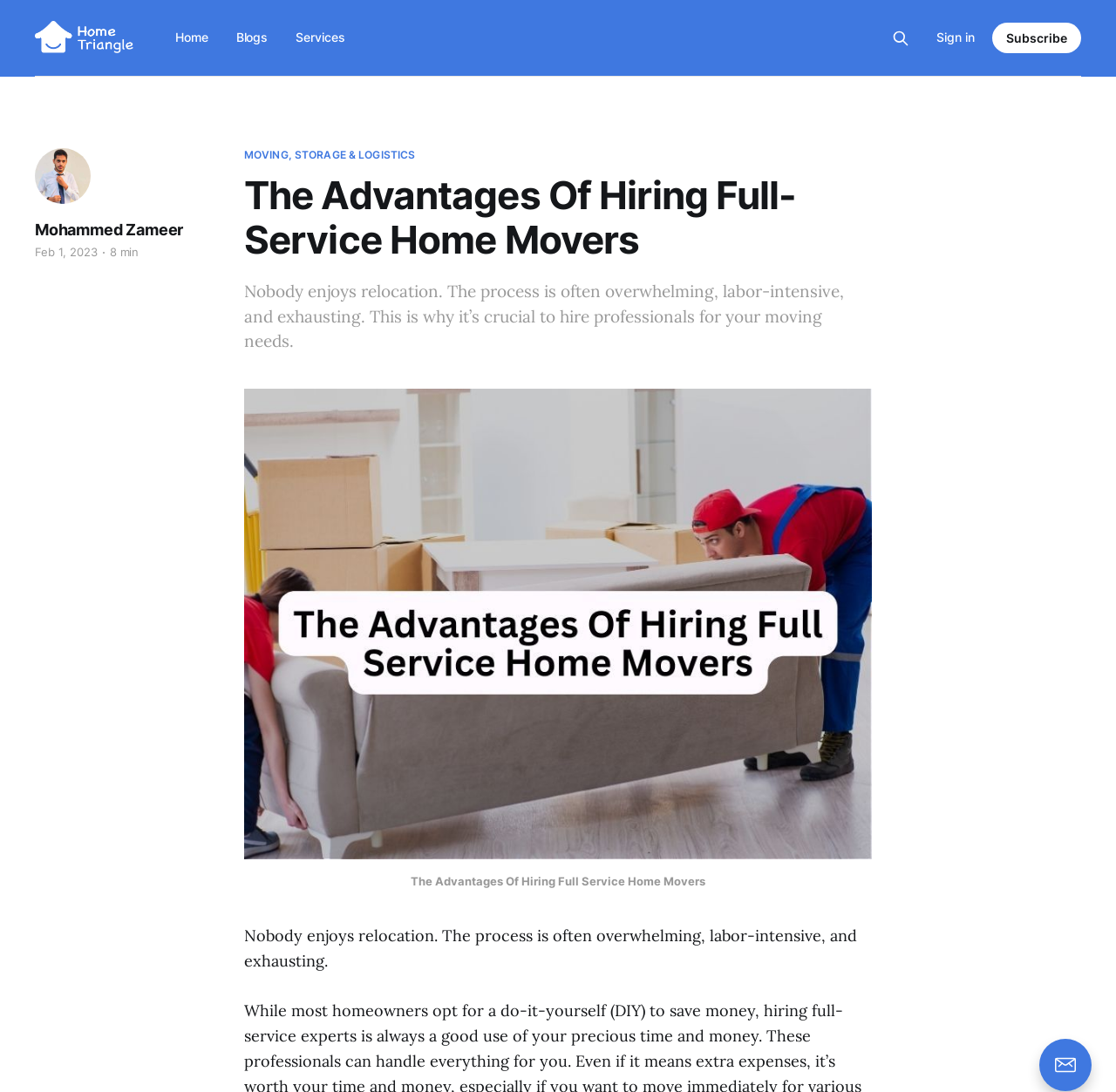Pinpoint the bounding box coordinates of the clickable element needed to complete the instruction: "sign in". The coordinates should be provided as four float numbers between 0 and 1: [left, top, right, bottom].

[0.839, 0.026, 0.873, 0.044]